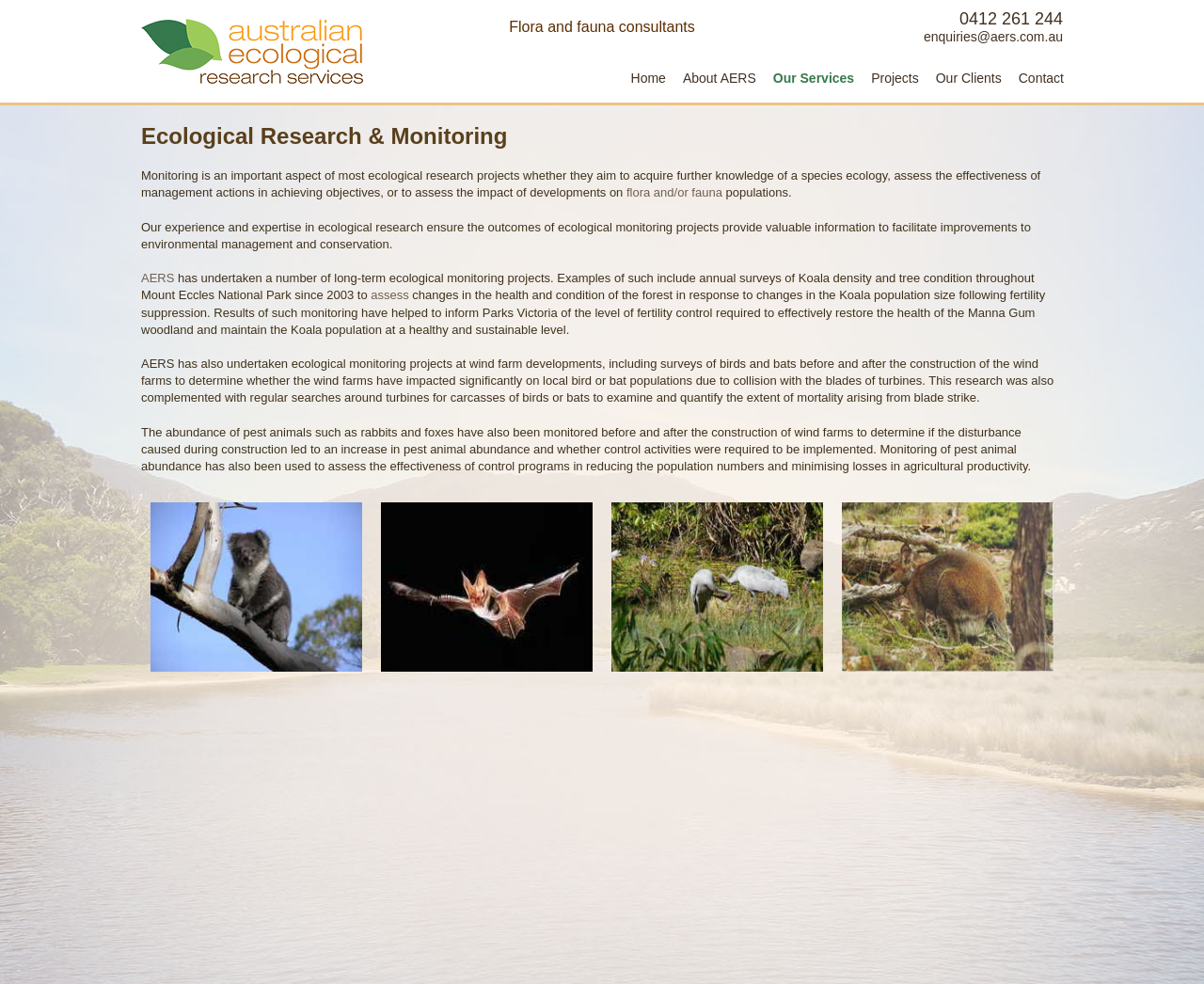Please find the bounding box coordinates (top-left x, top-left y, bottom-right x, bottom-right y) in the screenshot for the UI element described as follows: Our Services

[0.636, 0.062, 0.716, 0.097]